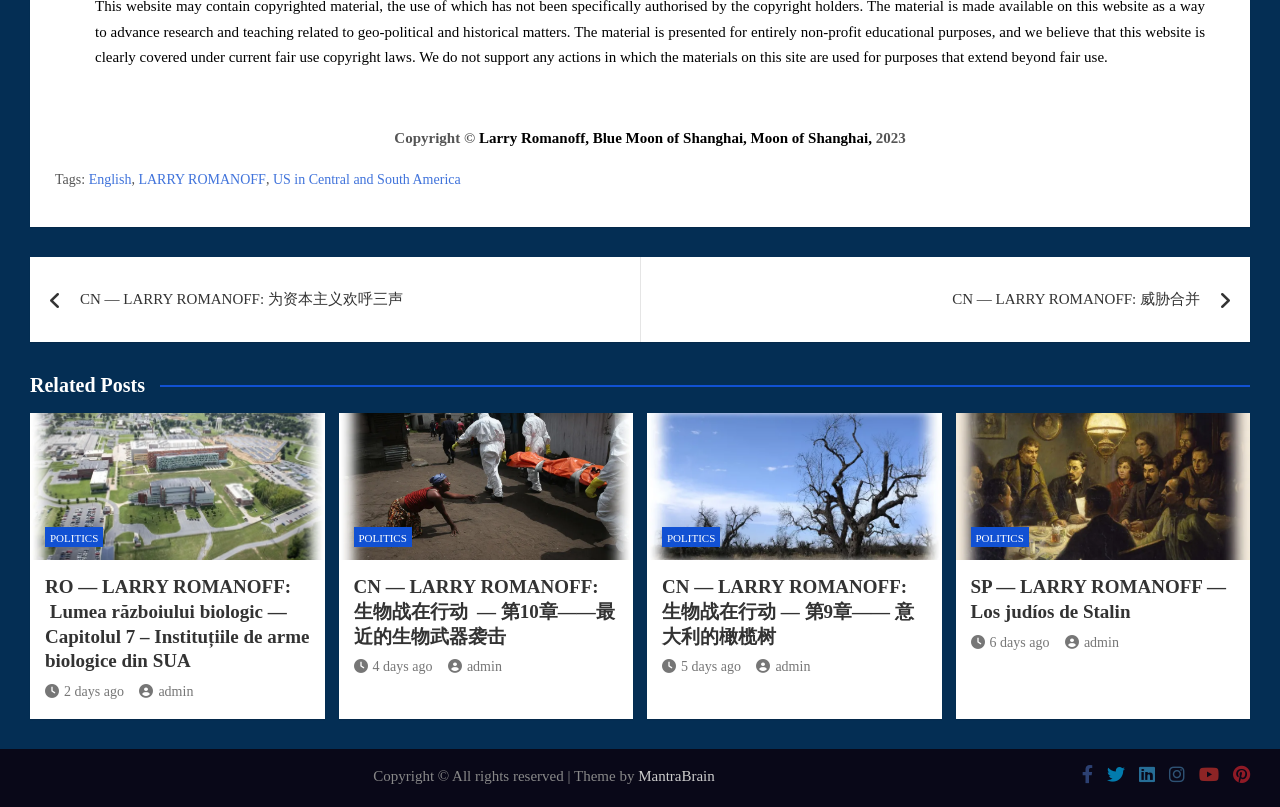What is the title of the first related post? Refer to the image and provide a one-word or short phrase answer.

CN — LARRY ROMANOFF: 为资本主义欢呼三声